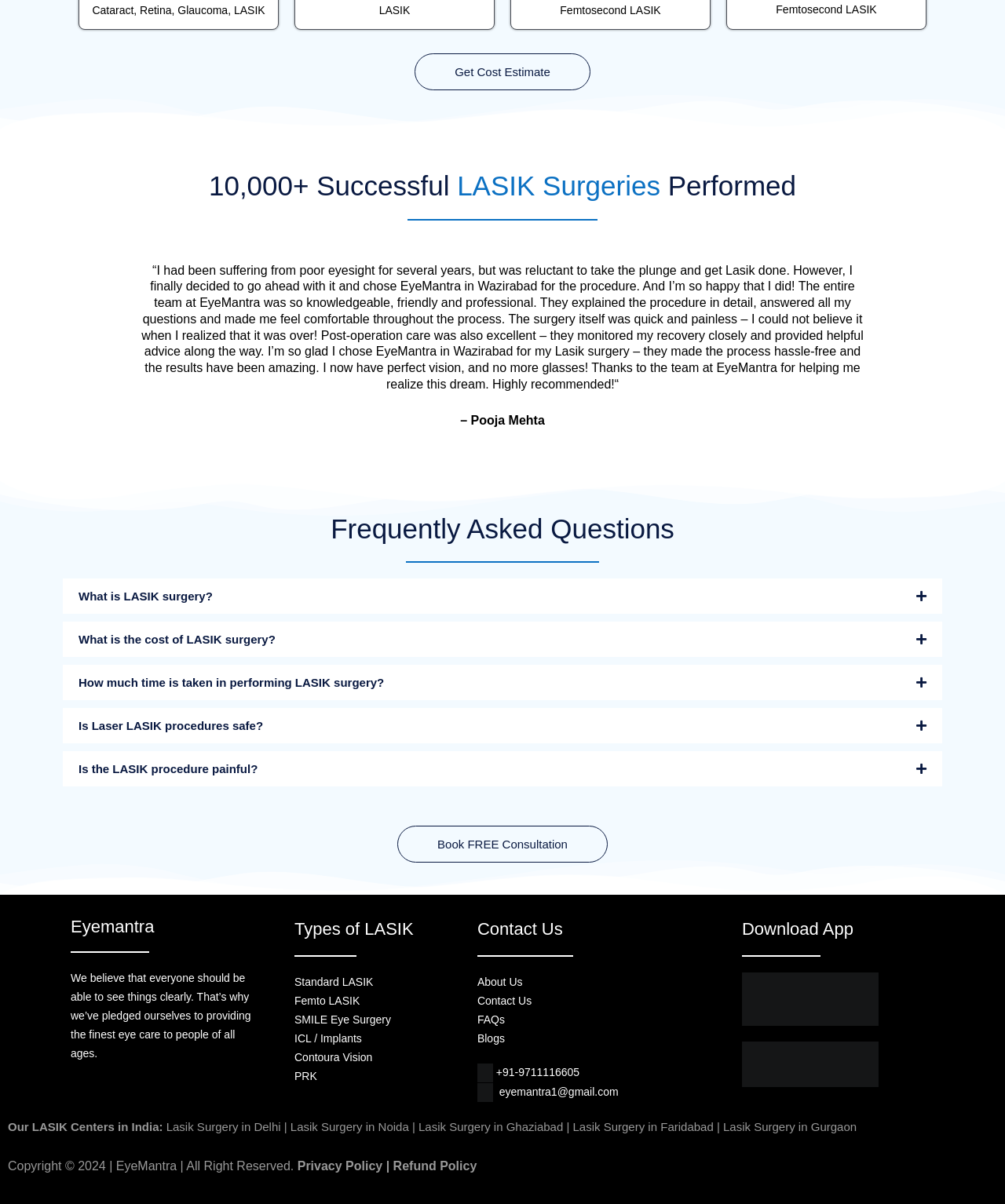Using the information in the image, give a comprehensive answer to the question: 
How many LASIK centers are mentioned in India?

The webpage mentions LASIK centers in five cities in India, including Delhi, Noida, Ghaziabad, Faridabad, and Gurgaon, which are listed at the bottom of the webpage.